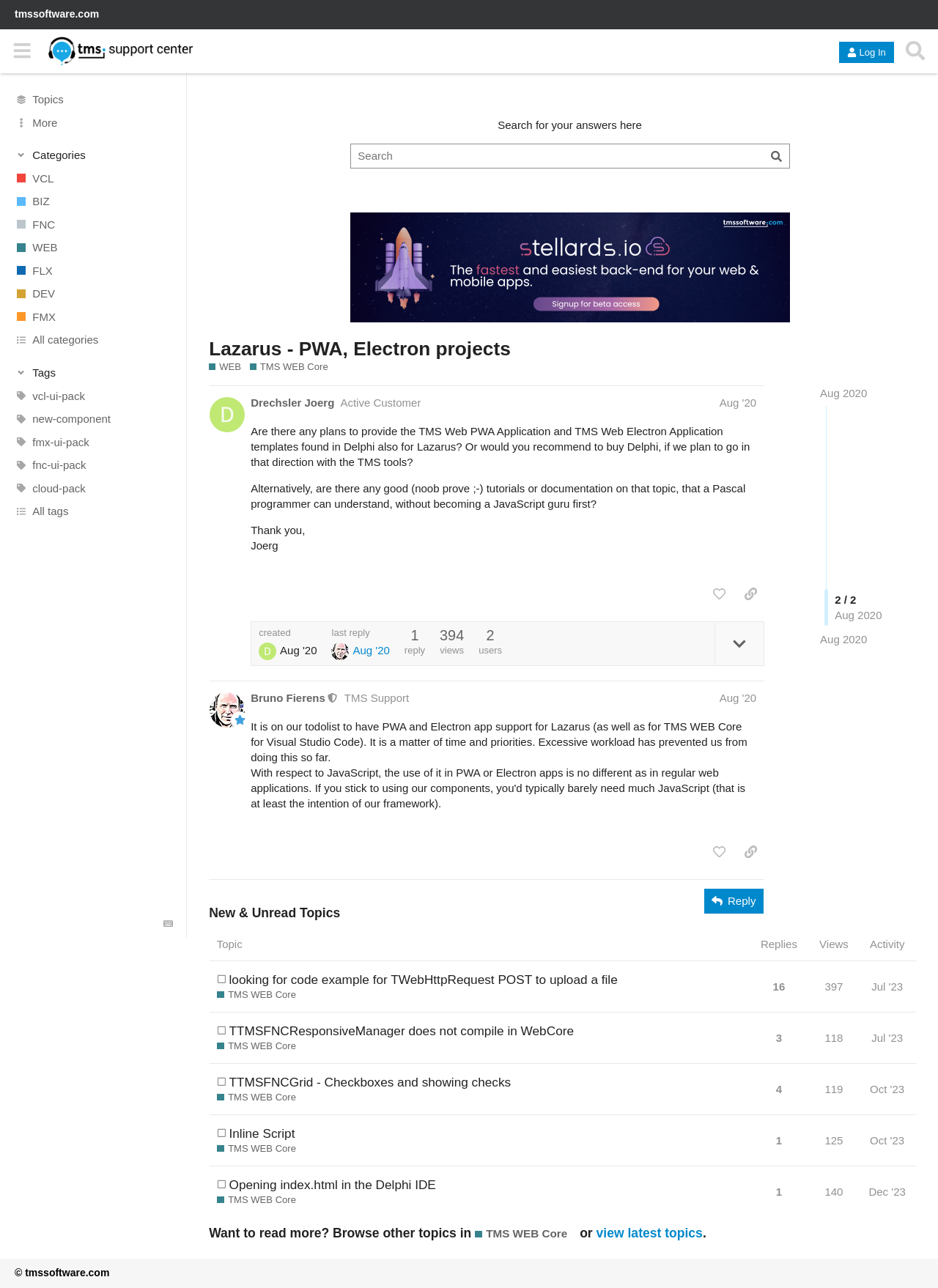Please specify the bounding box coordinates of the region to click in order to perform the following instruction: "View the 'Lazarus - PWA, Electron projects' topic".

[0.223, 0.262, 0.544, 0.279]